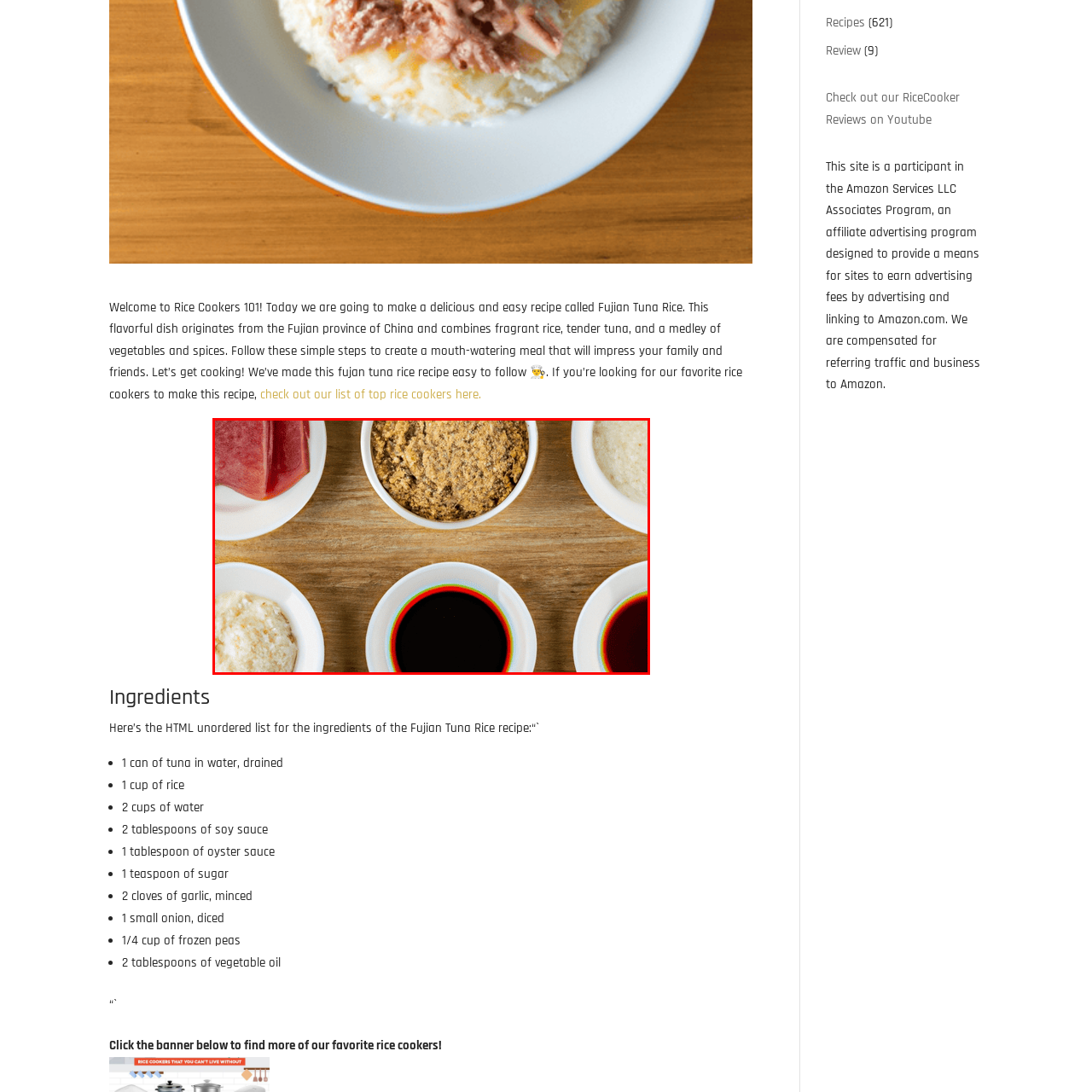What is the likely ingredient in the central bowl?
Examine the image that is surrounded by the red bounding box and answer the question with as much detail as possible using the image.

The caption describes the central bowl as containing a dark liquid, and it is likely to be soy sauce based on the context of the Fujian Tuna Rice recipe and the typical ingredients used in such a dish.